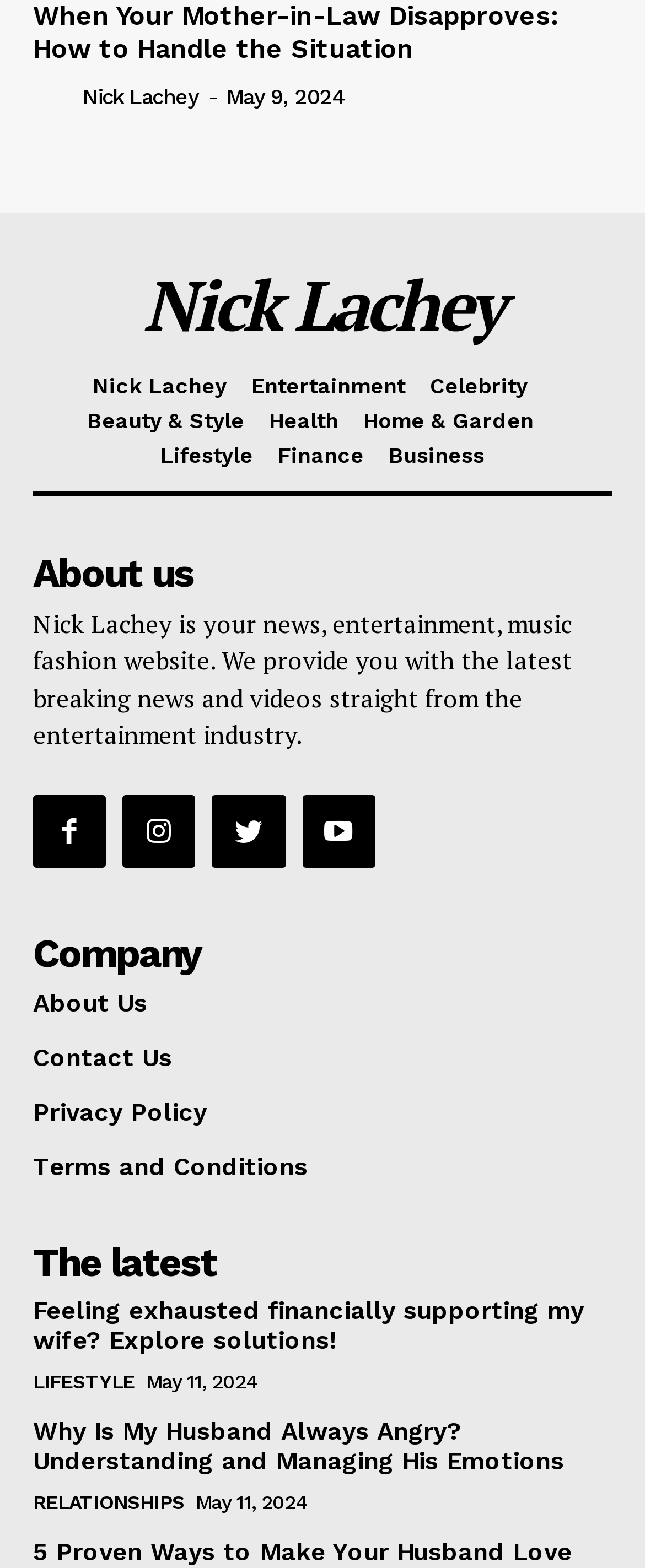Who is the author of the article 'When Your Mother-in-Law Disapproves: How to Handle the Situation'?
Give a detailed response to the question by analyzing the screenshot.

I found the article title 'When Your Mother-in-Law Disapproves: How to Handle the Situation' with a link next to it, and below that, there is a link 'Nick Lachey' which is likely the author of the article.